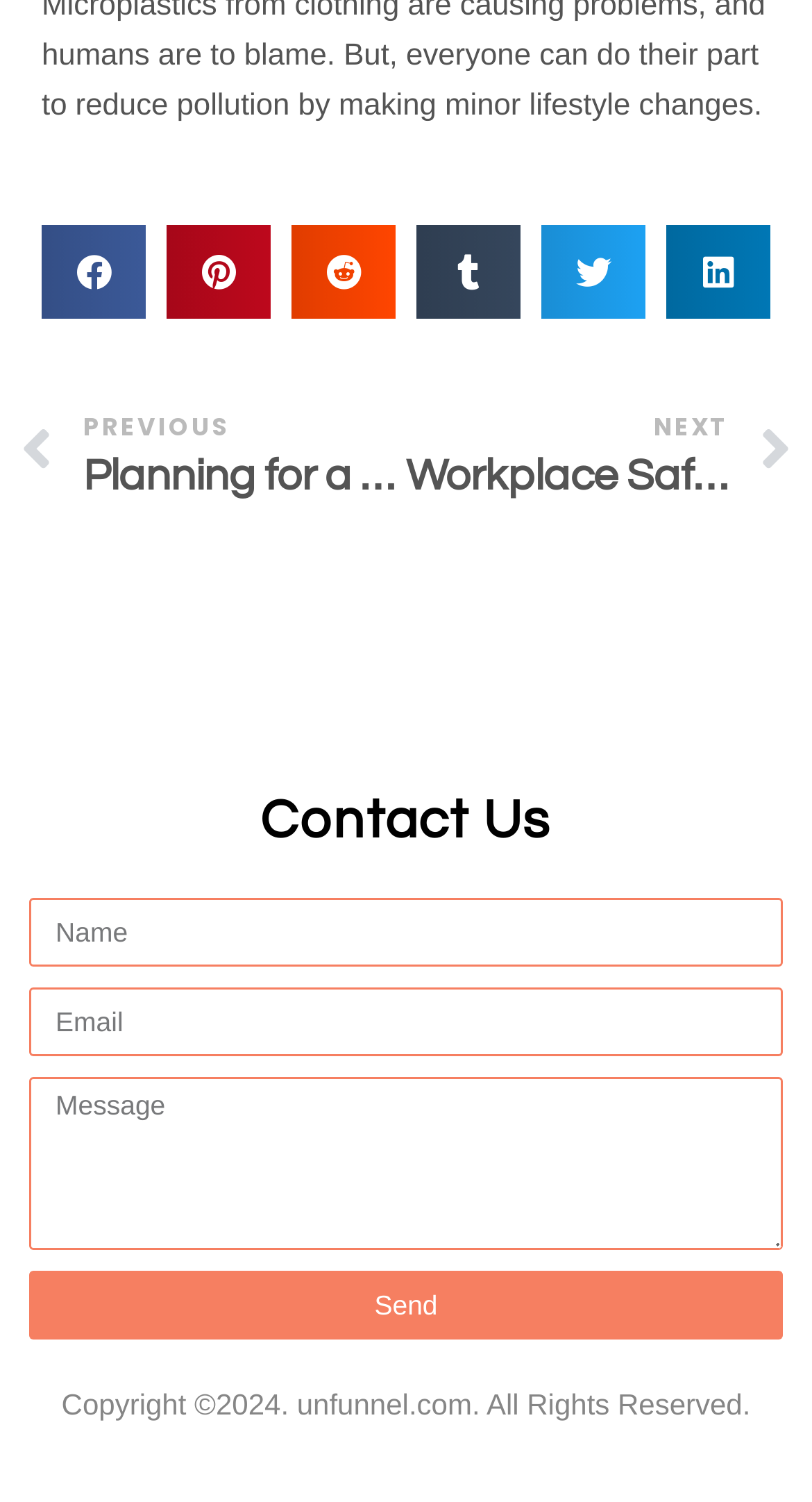Select the bounding box coordinates of the element I need to click to carry out the following instruction: "Send a message".

[0.035, 0.846, 0.965, 0.892]